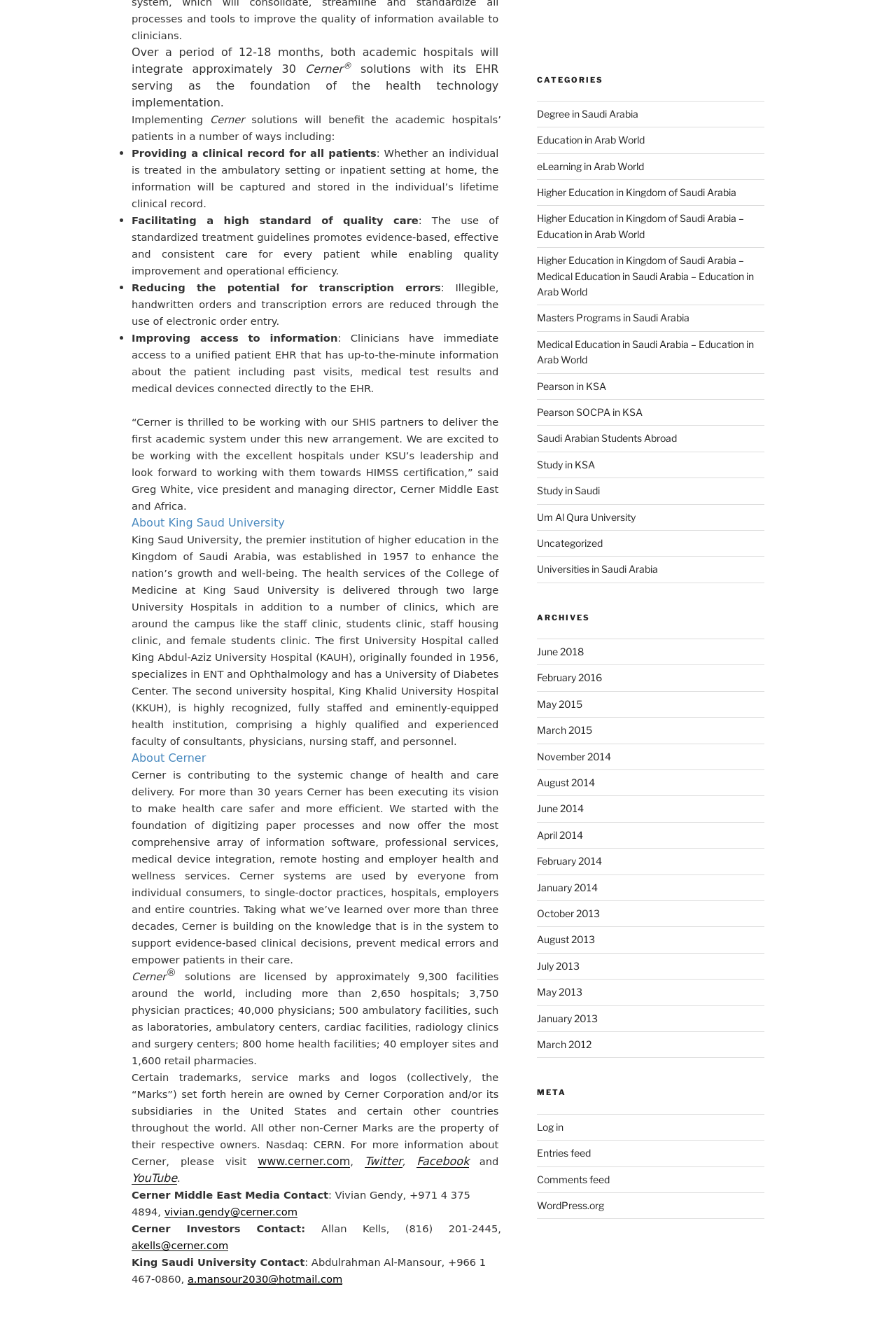Can you provide the bounding box coordinates for the element that should be clicked to implement the instruction: "Follow Cerner on Twitter"?

[0.407, 0.877, 0.449, 0.887]